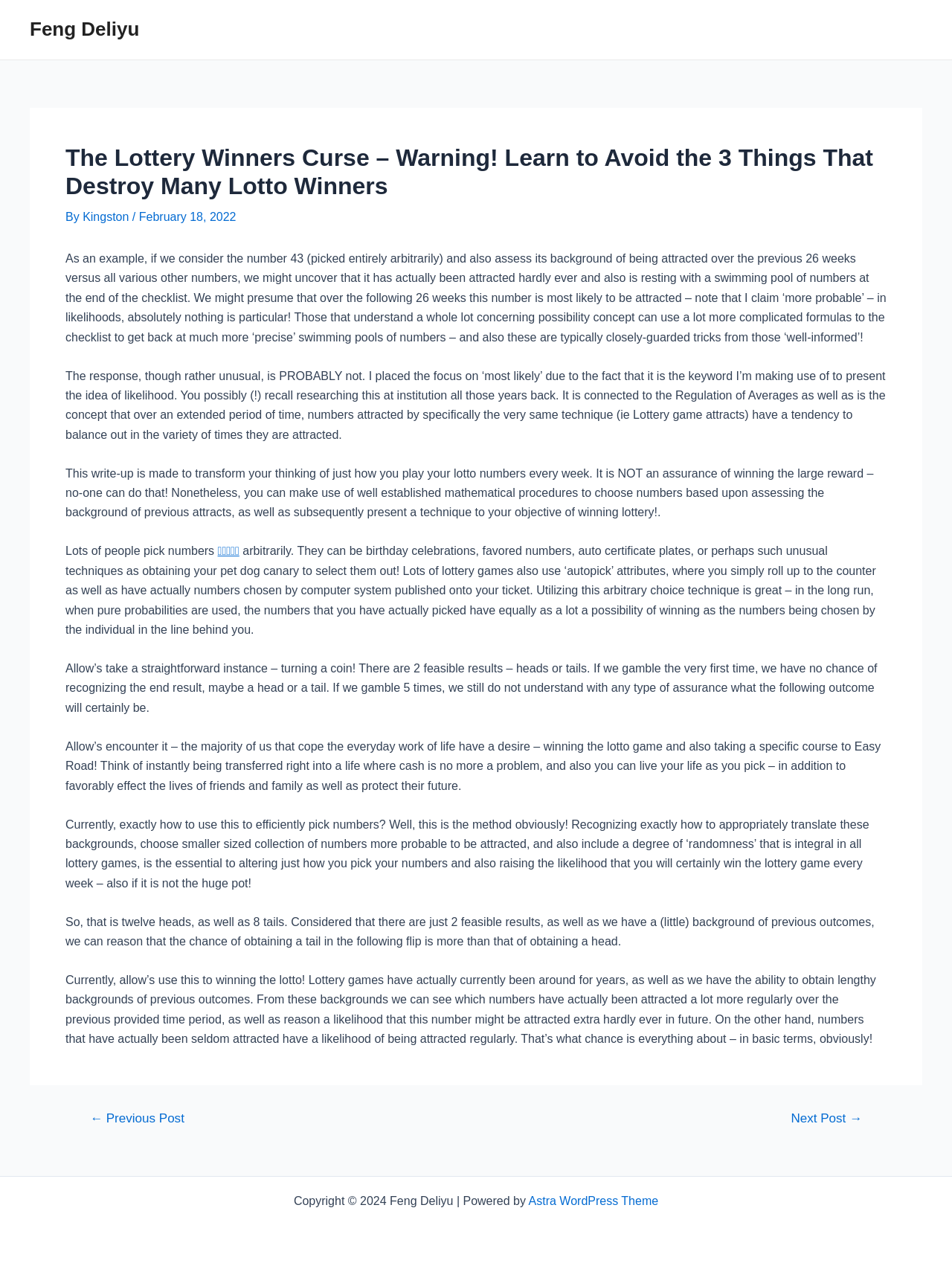Please answer the following query using a single word or phrase: 
What is the theme of the website?

Astra WordPress Theme